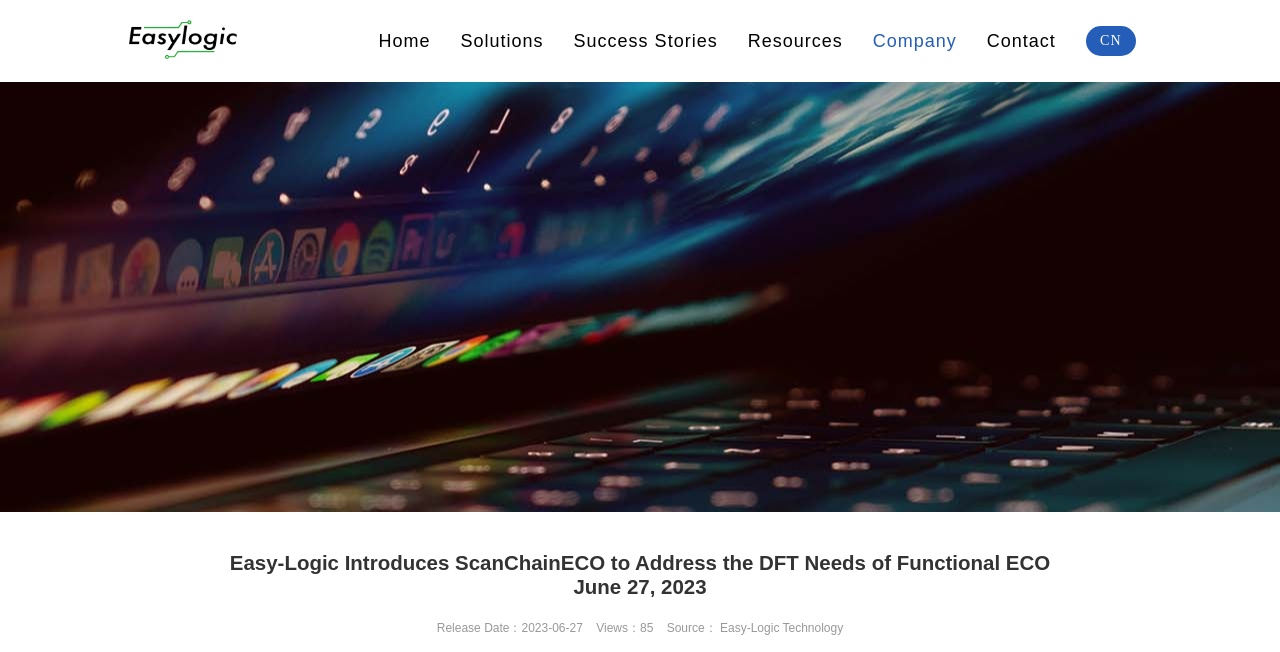Explain the webpage in detail.

The webpage is about Company EasyLogic, with a prominent logo image located at the top left corner. Below the logo, there is a horizontal navigation menu consisting of 7 links: Home, Solutions, Success Stories, Resources, Company, Contact, and CN, which are evenly spaced and aligned horizontally across the top of the page.

The main content of the webpage is a news article or press release, with a title "Easy-Logic Introduces ScanChainECO to Address the DFT Needs of Functional ECO" located in the middle of the page. The title is followed by a release date "June 27, 2023" and a brief description "Release Date：2023-06-27  Views：85  Source： Easy-Logic Technology" at the bottom of the page.

There are no other UI elements or images on the page besides the logo and the navigation menu. The overall layout is simple and easy to navigate, with a clear focus on the news article.